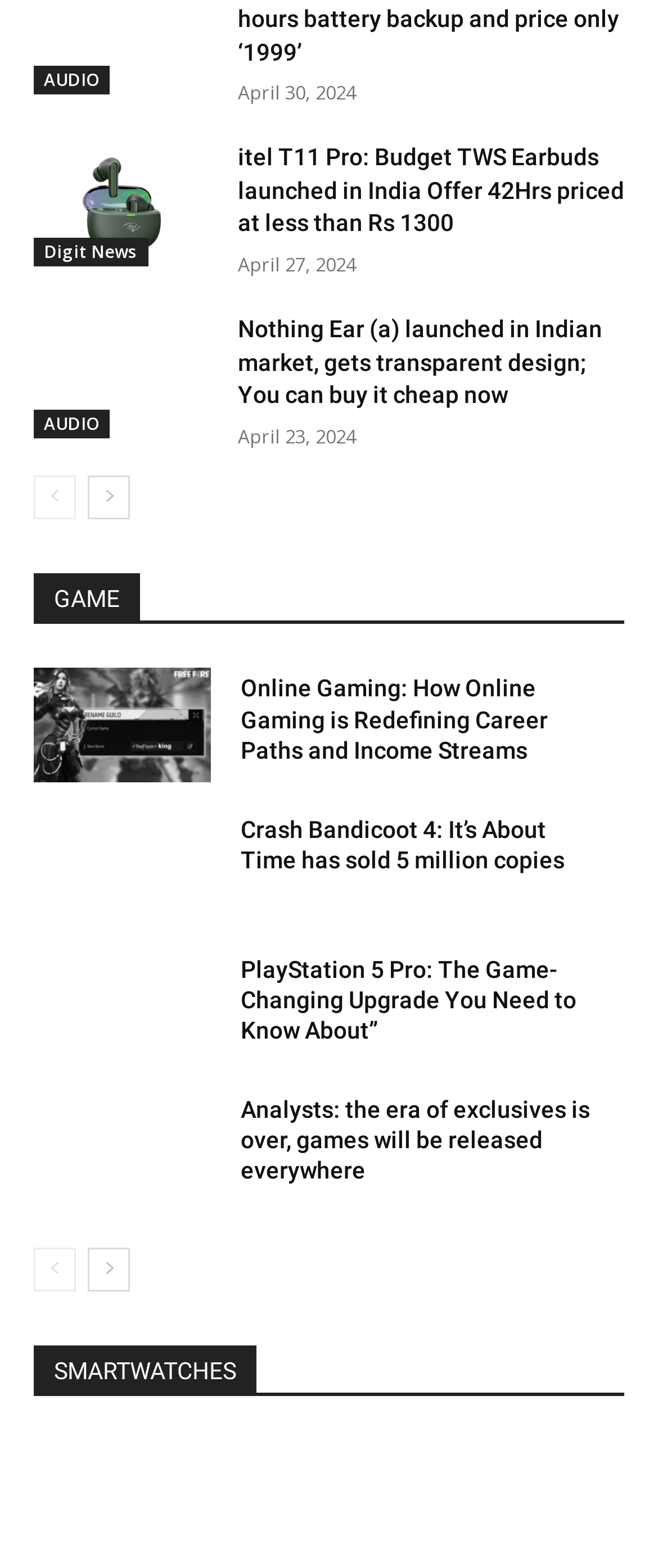Please identify the bounding box coordinates of the region to click in order to complete the given instruction: "Read about 'Online Gaming: How Online Gaming is Redefining Career Paths and Income Streams'". The coordinates should be four float numbers between 0 and 1, i.e., [left, top, right, bottom].

[0.365, 0.429, 0.904, 0.488]